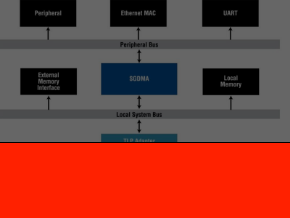Create an extensive caption that includes all significant details of the image.

The image illustrates a technical diagram associated with Lattice's unveiling of the first PCI Express 2.0 compliant low-cost FPGA. The visual prominently features component blocks and their interconnections, indicating a structured layout that highlights various functionalities such as the Peripheral Bus, Ethernet MAC, and UART. Central to the diagram is the "SODNA" block, flanked by connections to the Local Memory and External Memory Interface, which signifies its role in facilitating communication between different system components. This diagram serves as a visual representation of key hardware interactions necessary for high-speed data transfer and integration within PCIe v2.0 systems, reflecting advancements in technology aimed at supporting multimedia, server, and mobile platforms while achieving cost reductions and increased reliability.